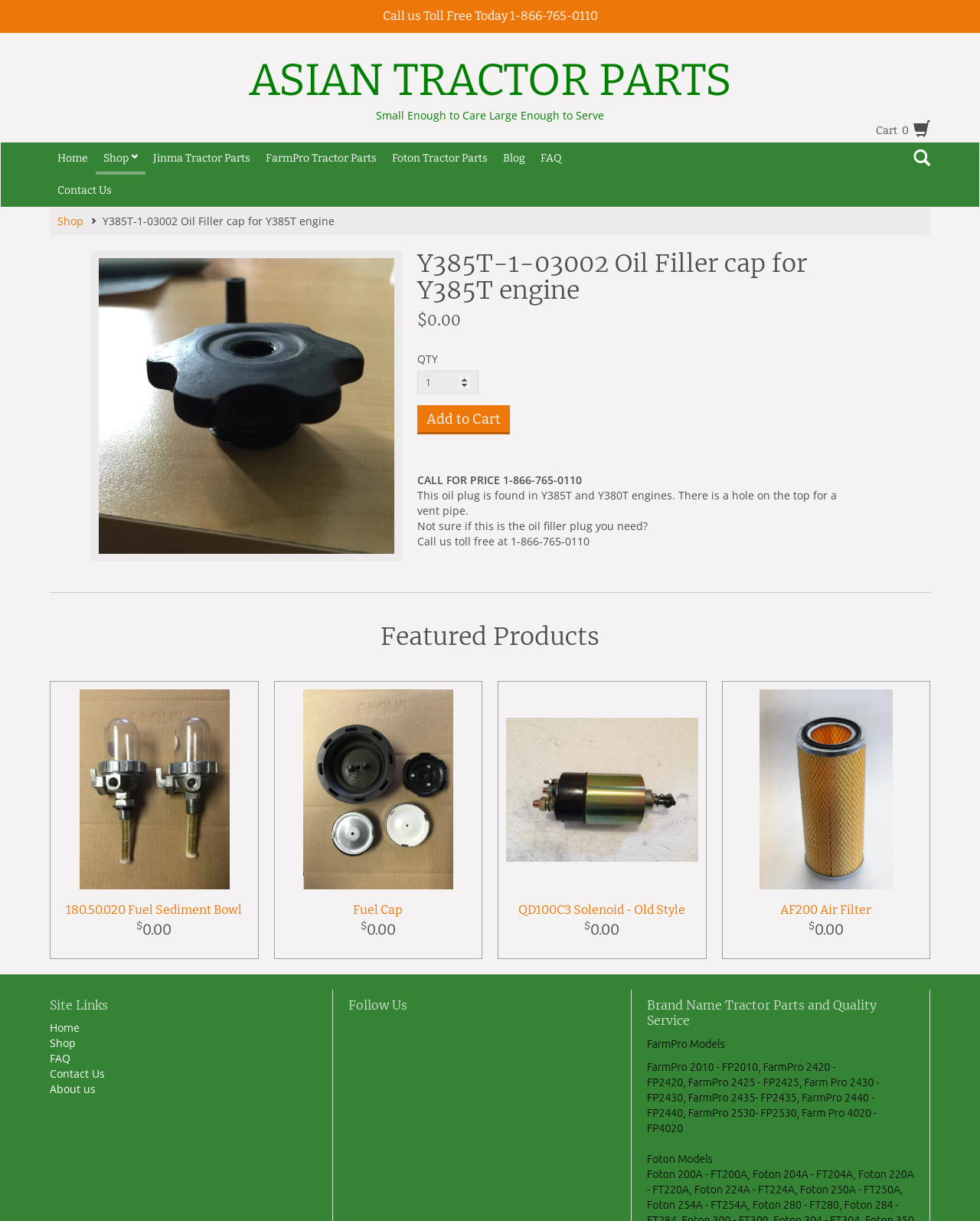What are the featured products on this webpage?
Carefully analyze the image and provide a detailed answer to the question.

The featured products can be found in the section with the heading 'Featured Products' which is located below the product description. The products are listed as links with their corresponding prices.